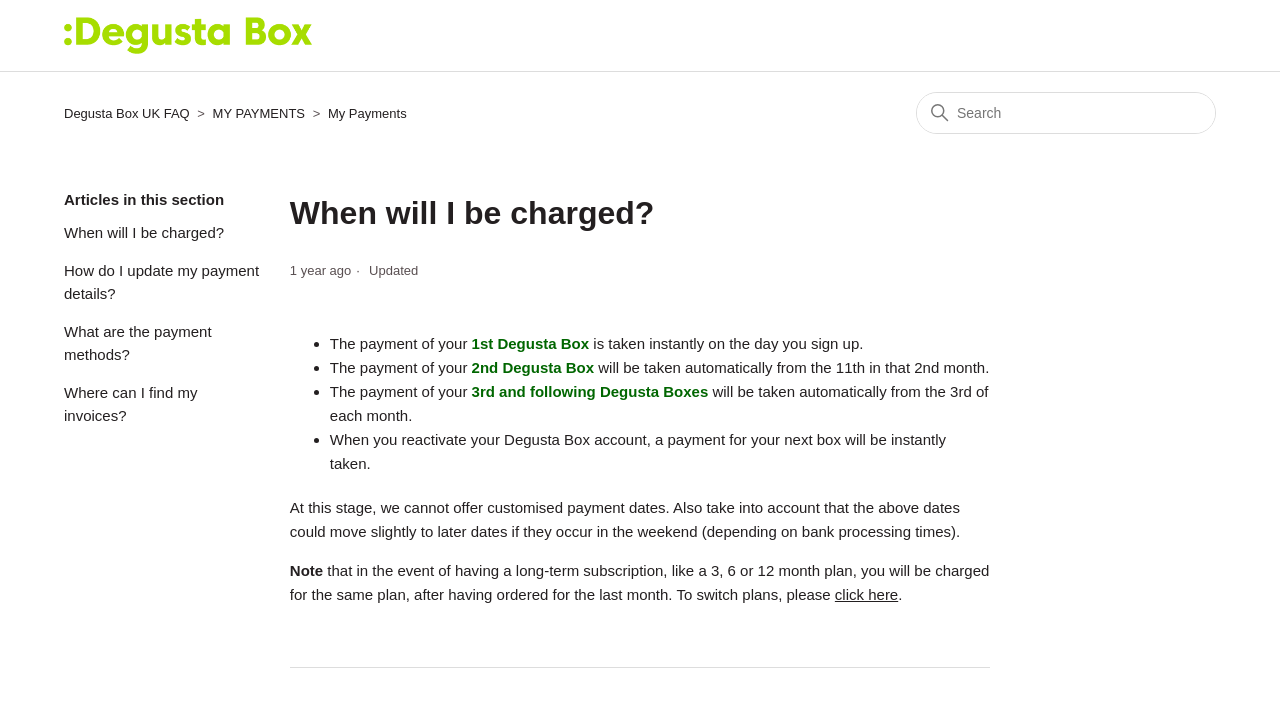How do I switch plans?
Provide a one-word or short-phrase answer based on the image.

Click here